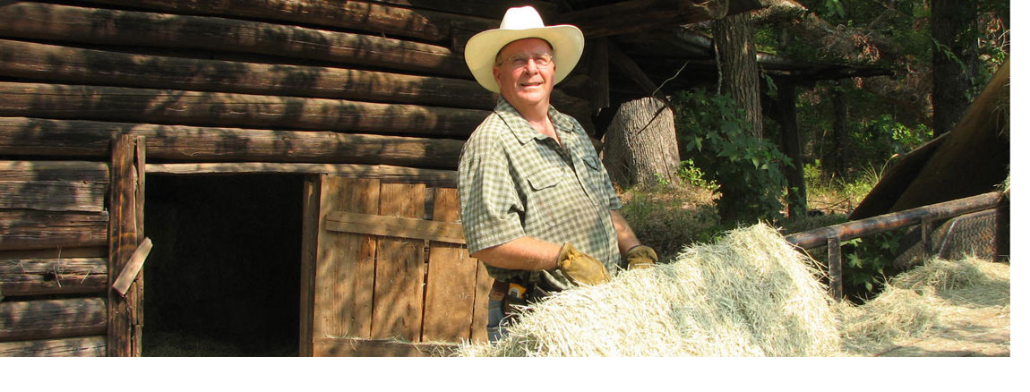Craft a detailed explanation of the image.

In this vibrant image, a smiling man stands outdoors, surrounded by the charm of a rustic farm setting. He is wearing a light-colored cowboy hat and a plaid short-sleeve shirt, embodying the spirit of farm life. With gloved hands, he holds a pile of hay, emphasizing his connection to the land and his role in nurturing it. Behind him, a wooden barn structure adds to the pastoral ambiance, showcasing a mixture of earth tones and textures that evoke a sense of hard work and tradition. The lush greenery in the background further enhances the natural beauty of his surroundings, making it a warm and inviting scene reflective of rural life.